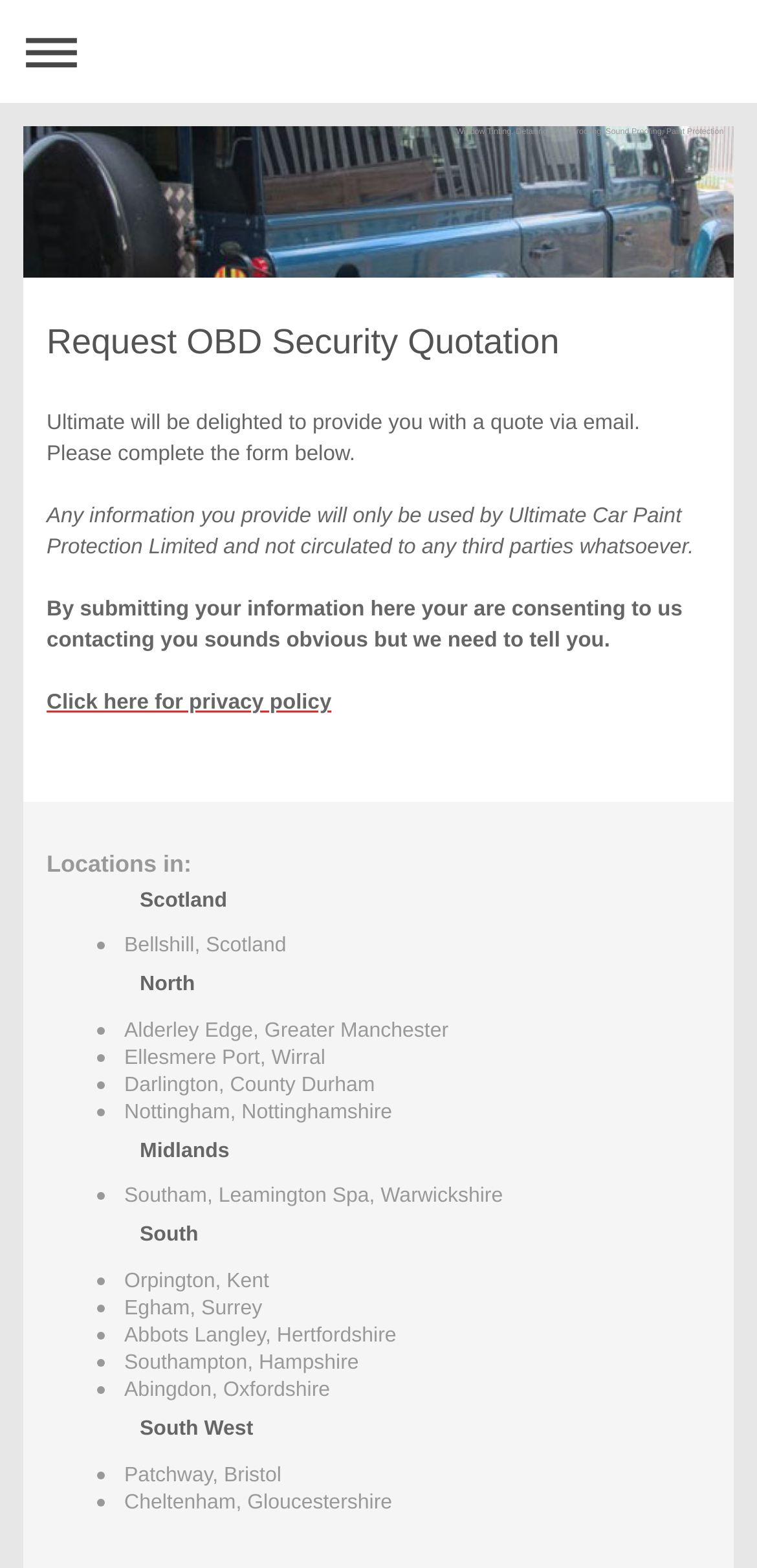Generate a thorough description of the webpage.

The webpage is about Automotive Protective Solutions, specifically requesting an OBD security quotation with OBD Portector. At the top left corner, there is a link to expand or collapse the navigation menu. Next to it, there is a large image that takes up most of the top section of the page. 

Below the image, there is a heading that reads "Request OBD Security Quotation". Underneath the heading, there is a paragraph of text explaining that Ultimate will provide a quote via email and that the provided information will only be used by Ultimate Car Paint Protection Limited and not shared with third parties. 

Further down, there is a section with a list of locations, categorized by region. The regions are Scotland, North, Midlands, and South West. Each region has a list of locations, marked with bullet points, including cities and towns such as Bellshill, Alderley Edge, Ellesmere Port, and others. 

The page also has a link to the privacy policy at the bottom of the text section. Overall, the page appears to be a request form for an OBD security quotation, with a focus on providing location-based services.